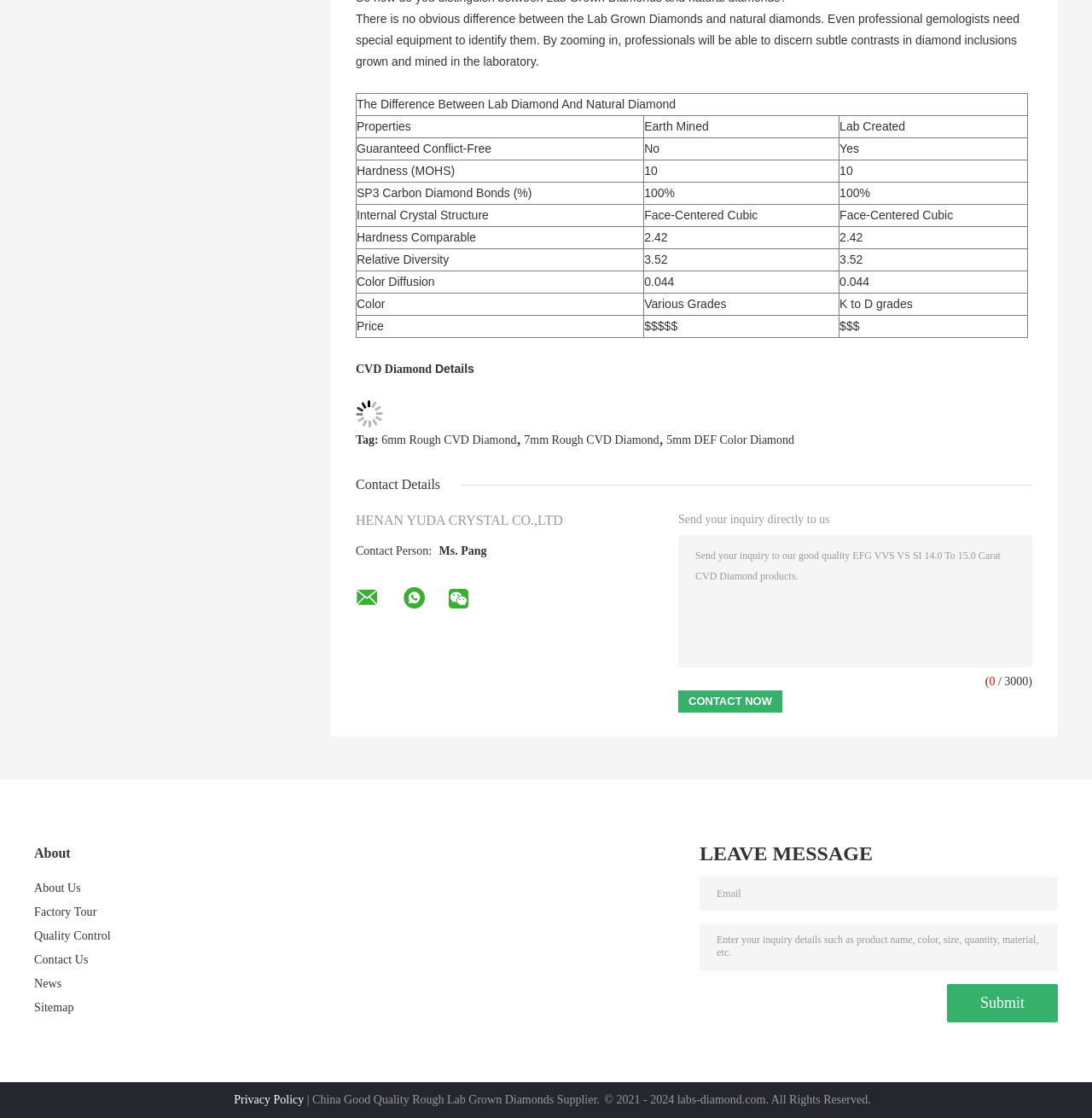Reply to the question with a brief word or phrase: What is the difference between Lab Diamond and Natural Diamond?

No obvious difference